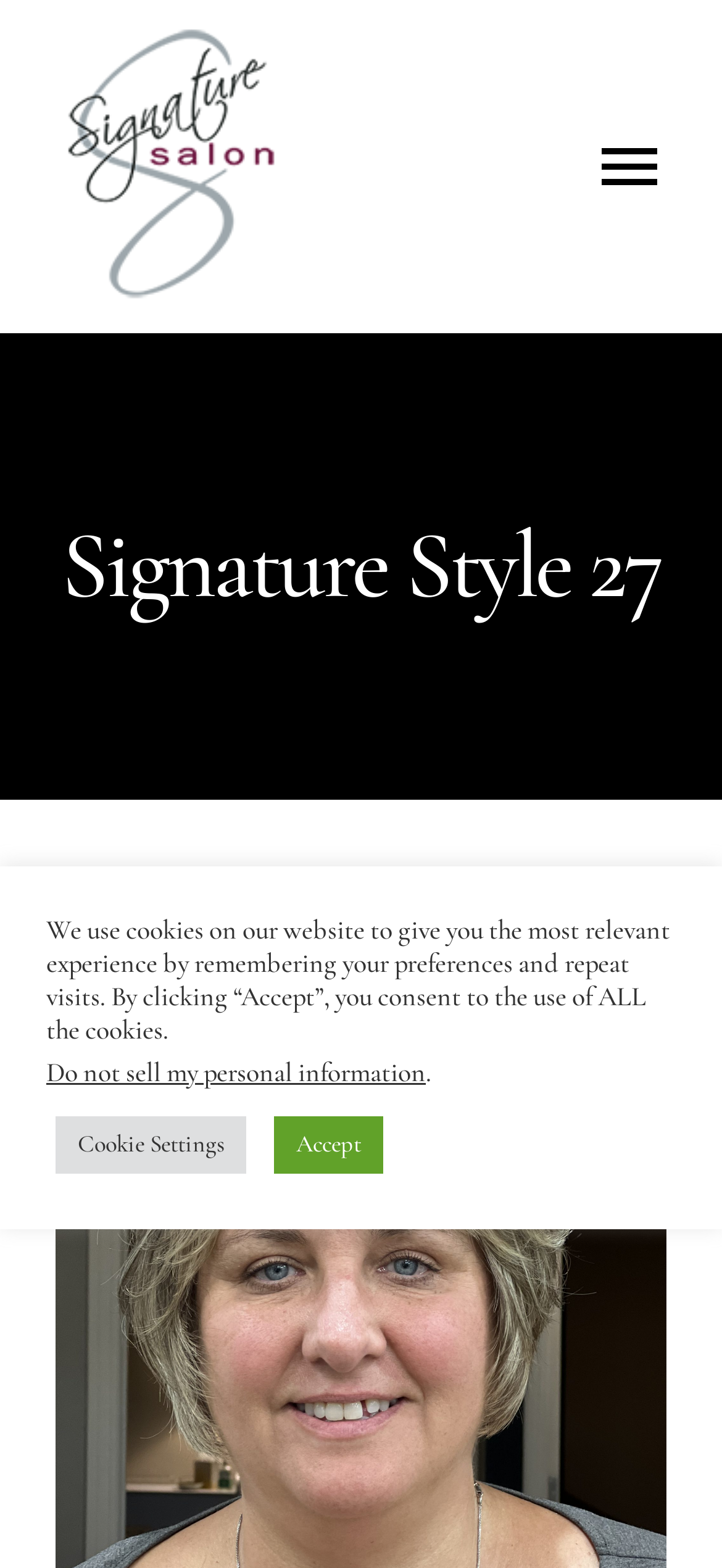Please mark the bounding box coordinates of the area that should be clicked to carry out the instruction: "Click the logo".

[0.077, 0.015, 0.385, 0.045]